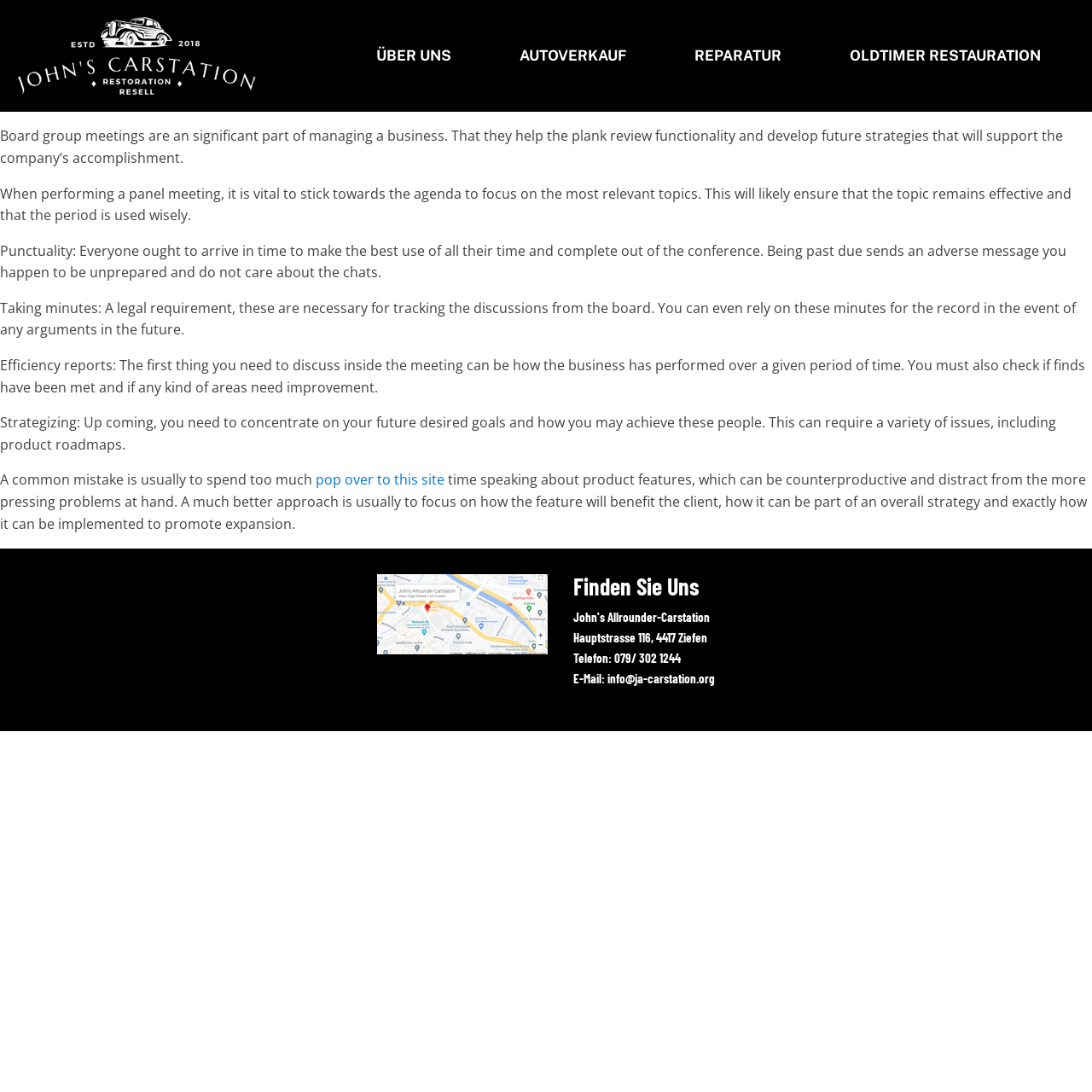Bounding box coordinates are given in the format (top-left x, top-left y, bottom-right x, bottom-right y). All values should be floating point numbers between 0 and 1. Provide the bounding box coordinate for the UI element described as: Oldtimer restauration

[0.747, 0.025, 0.984, 0.078]